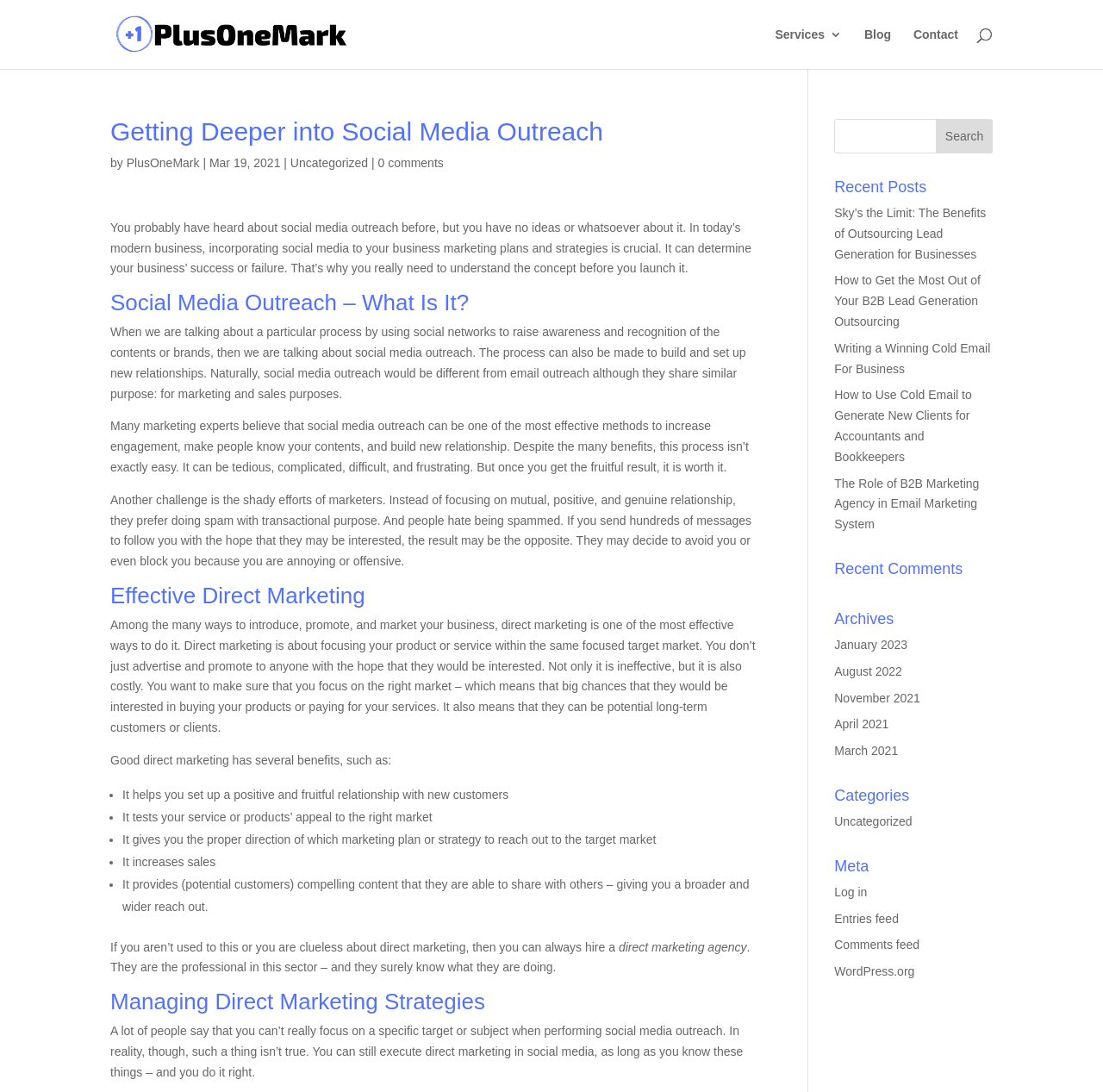Answer the question briefly using a single word or phrase: 
What is the topic of the article?

Social Media Outreach